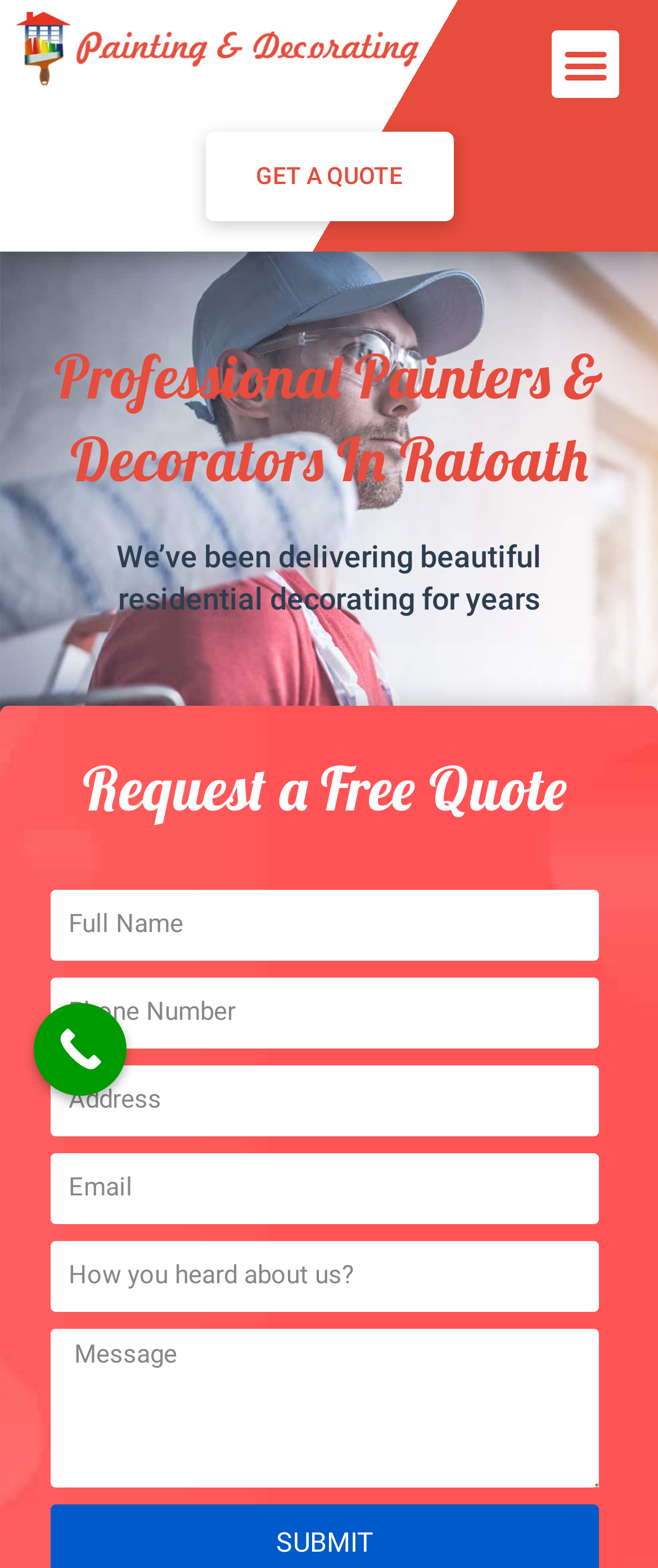Answer this question in one word or a short phrase: How many headings are present on the webpage?

Three